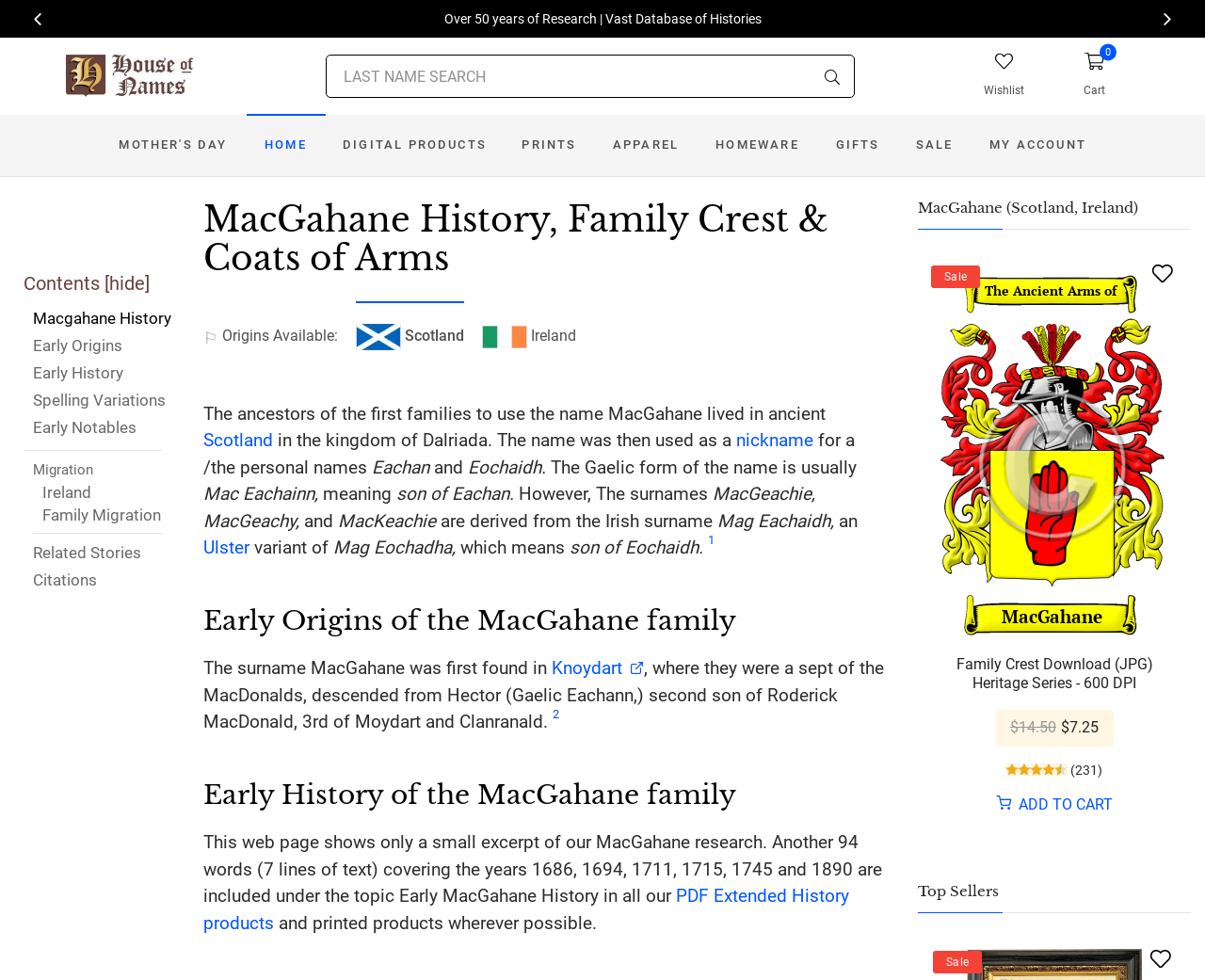Identify the main heading from the webpage and provide its text content.

MacGahane History, Family Crest & Coats of Arms